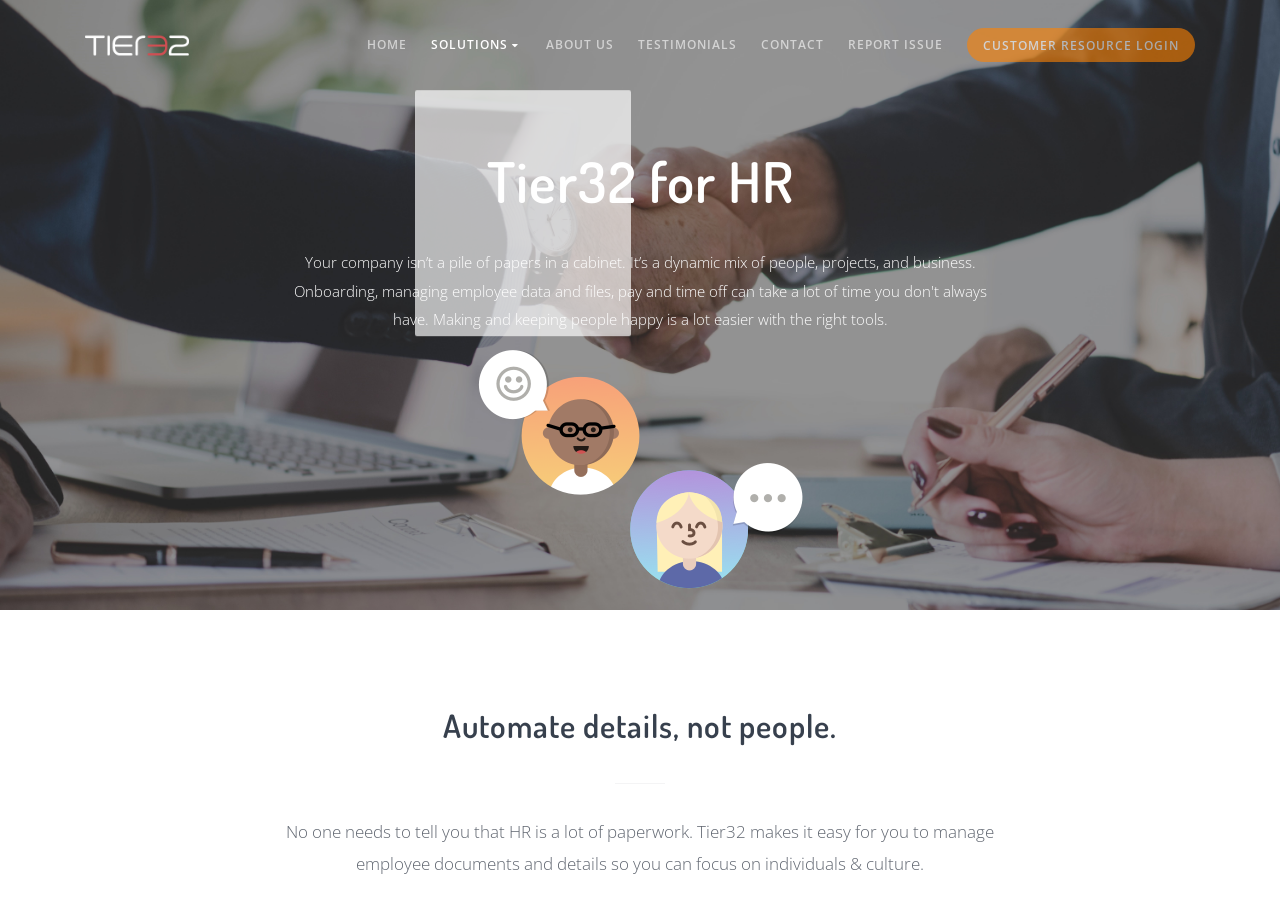Determine the bounding box coordinates for the region that must be clicked to execute the following instruction: "go to home page".

[0.287, 0.0, 0.318, 0.098]